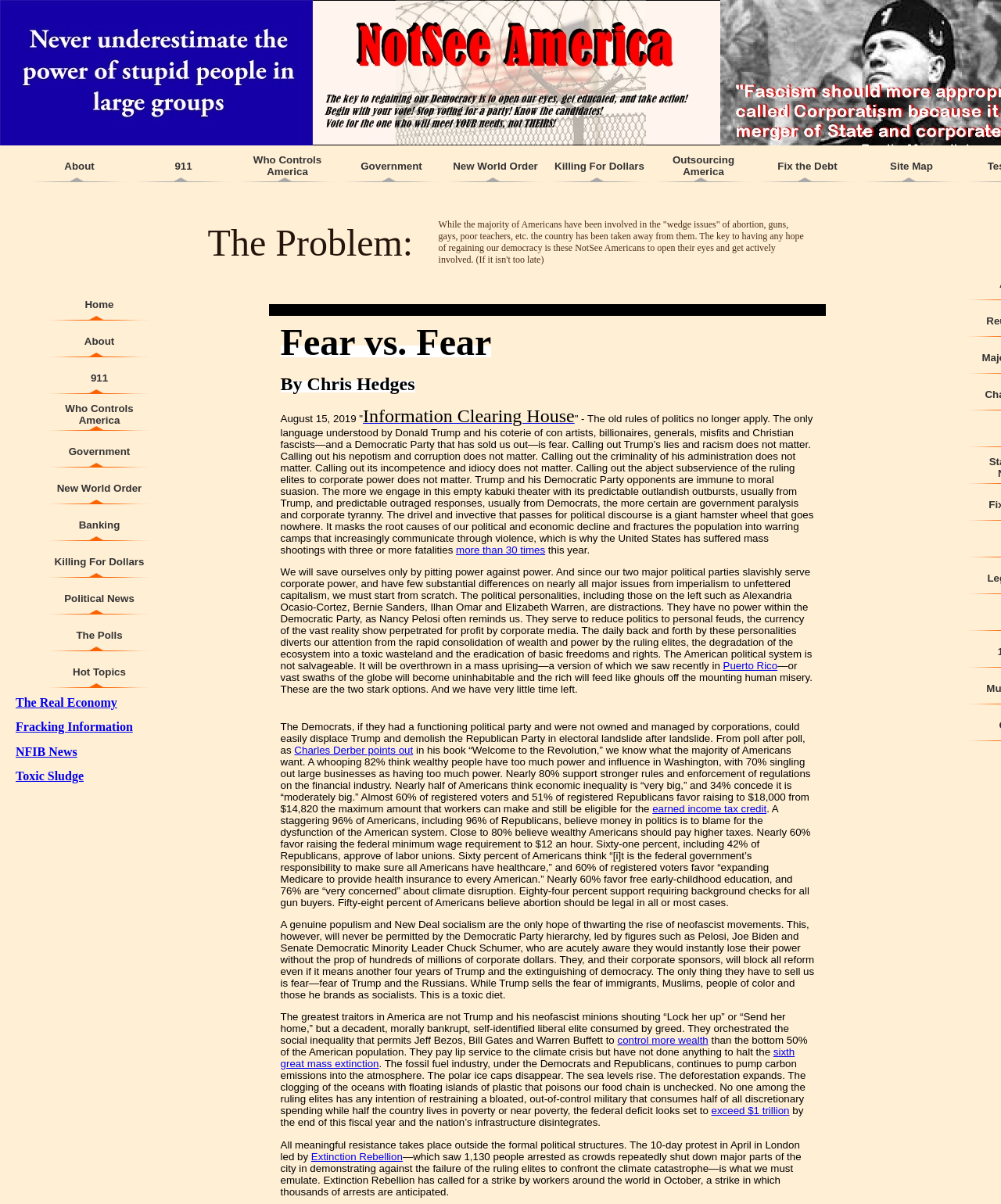Identify the bounding box coordinates of the element to click to follow this instruction: 'Go to Government page'. Ensure the coordinates are four float values between 0 and 1, provided as [left, top, right, bottom].

[0.341, 0.133, 0.441, 0.143]